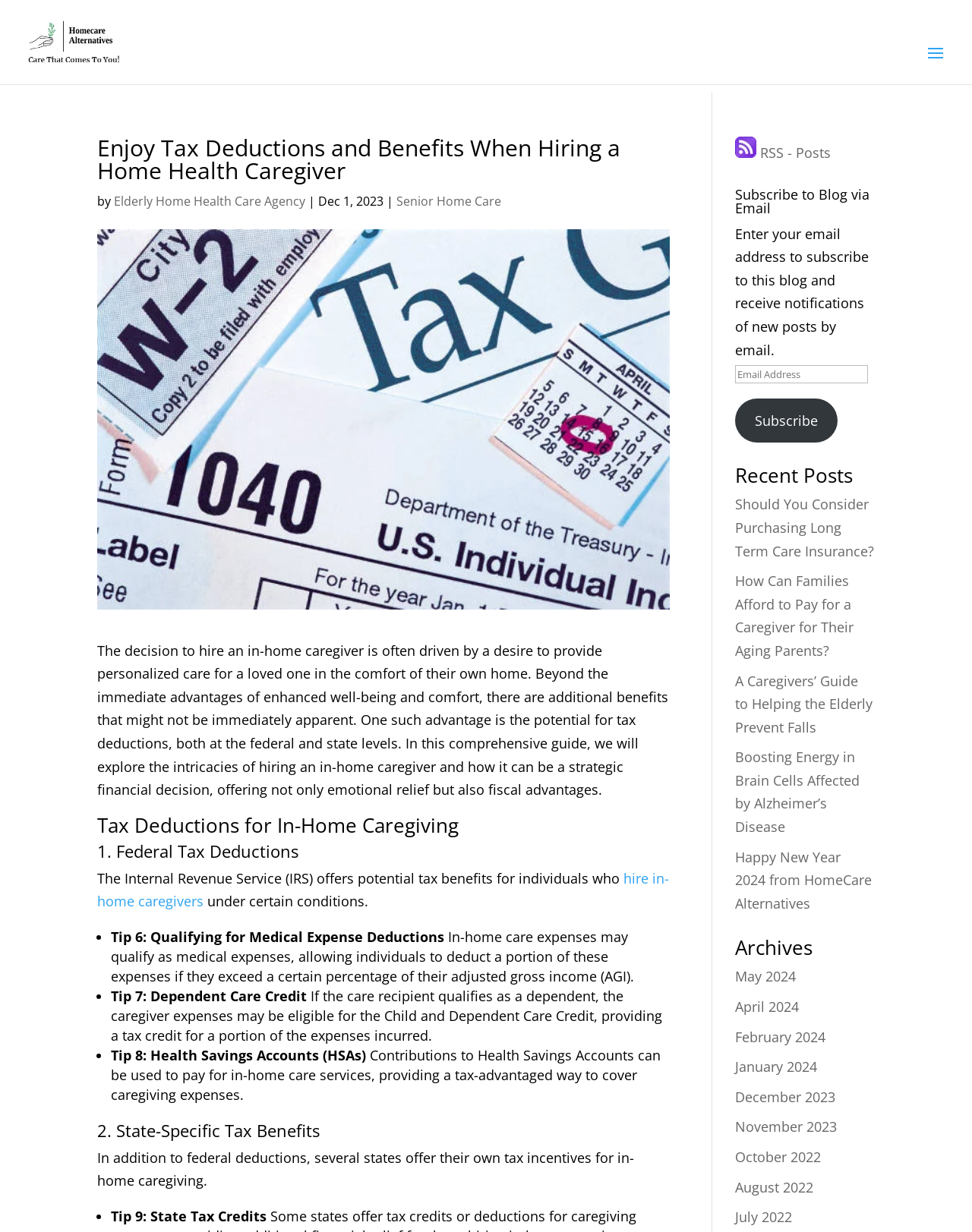Specify the bounding box coordinates of the element's region that should be clicked to achieve the following instruction: "Click the 'Menu' button". The bounding box coordinates consist of four float numbers between 0 and 1, in the format [left, top, right, bottom].

[0.95, 0.034, 0.975, 0.068]